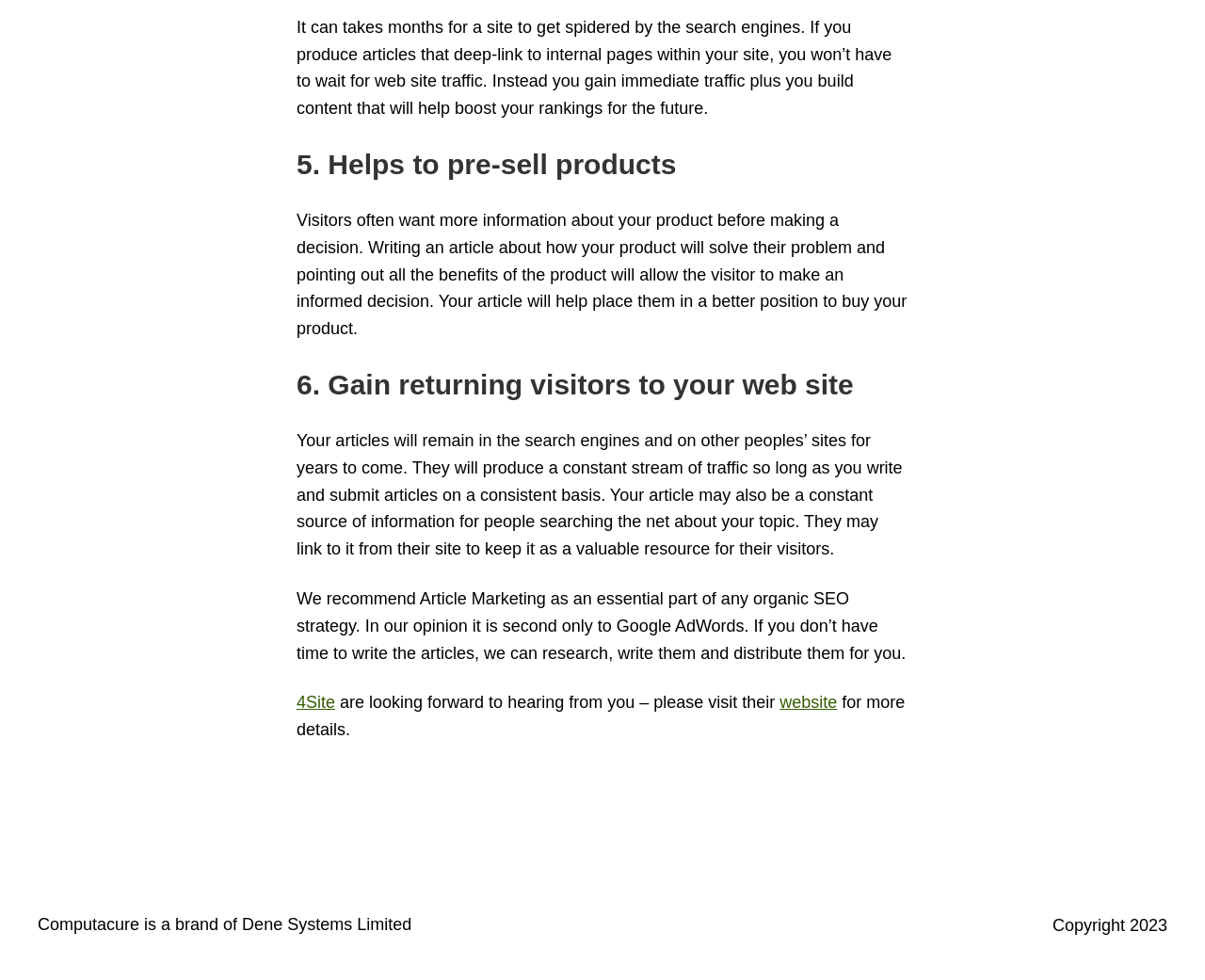What is the purpose of writing articles?
Based on the content of the image, thoroughly explain and answer the question.

According to the webpage, writing articles can help gain immediate traffic and build content that will help boost rankings for the future. This is because articles can deep-link to internal pages within a site, allowing visitors to access more information and make informed decisions.